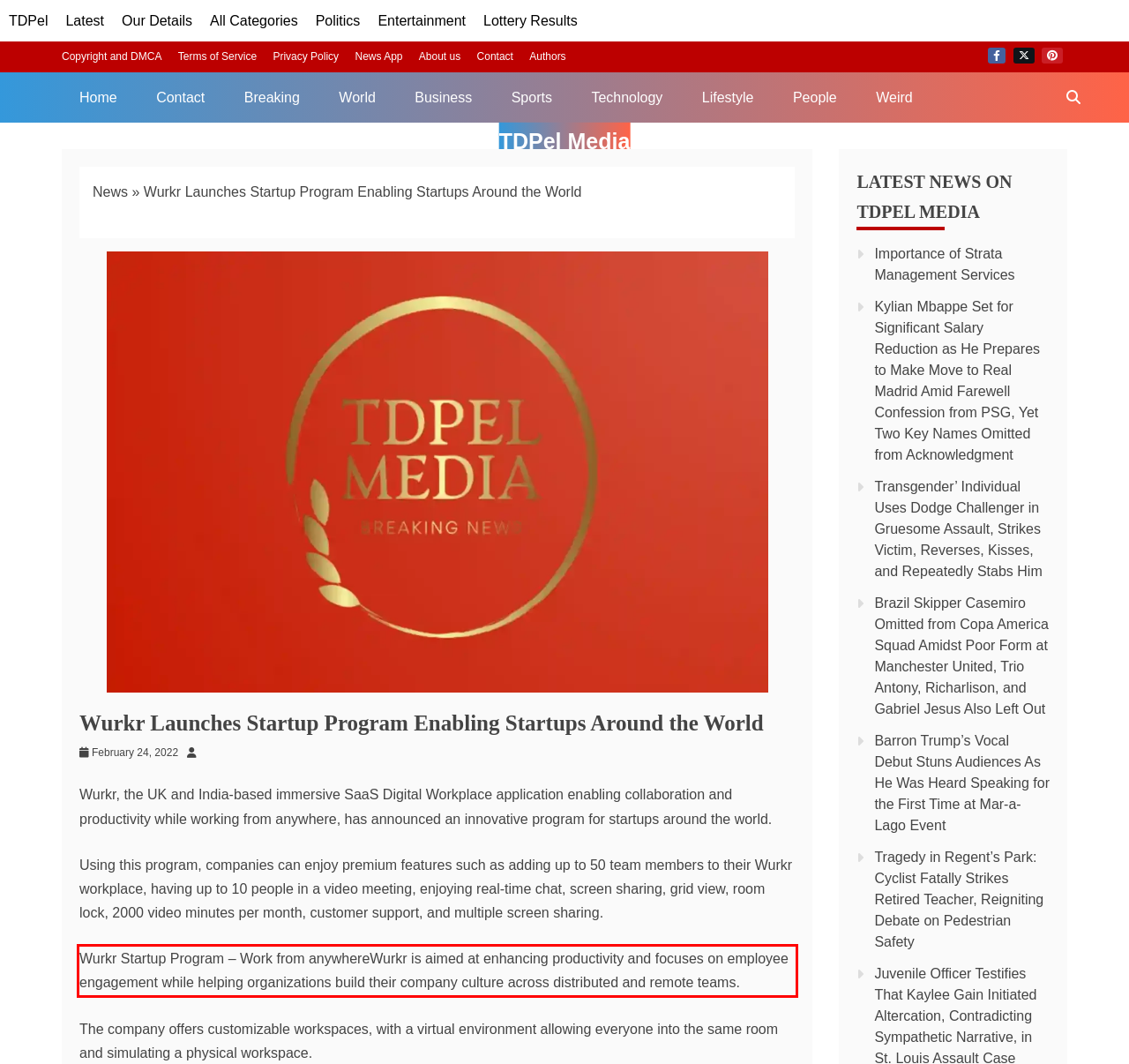Review the webpage screenshot provided, and perform OCR to extract the text from the red bounding box.

Wurkr Startup Program – Work from anywhereWurkr is aimed at enhancing productivity and focuses on employee engagement while helping organizations build their company culture across distributed and remote teams.